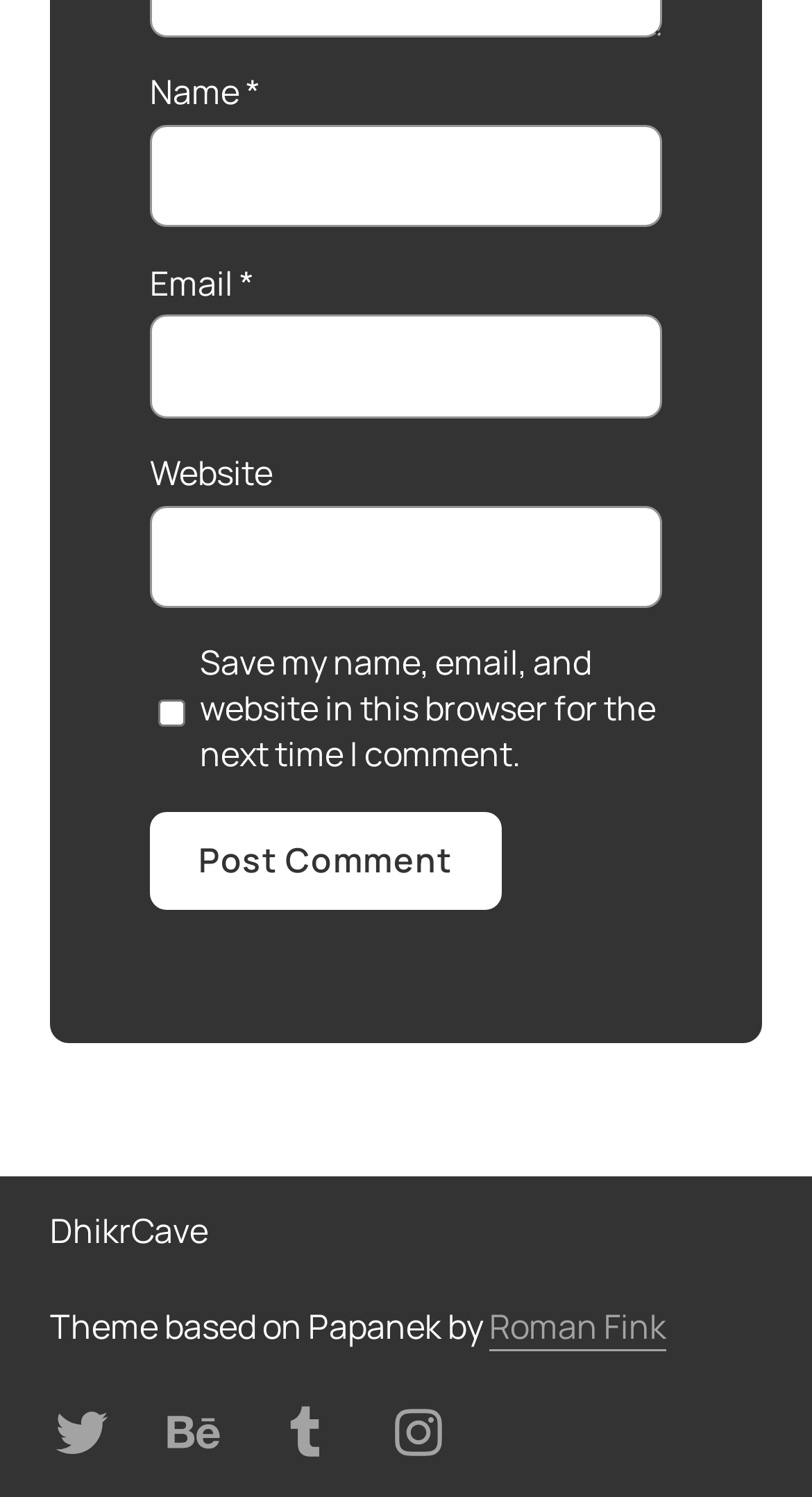Look at the image and write a detailed answer to the question: 
What is the theme of the webpage based on?

The webpage's footer section contains a credit line that reads 'Theme based on Papanek by Roman Fink', indicating that the webpage's theme is based on Papanek.